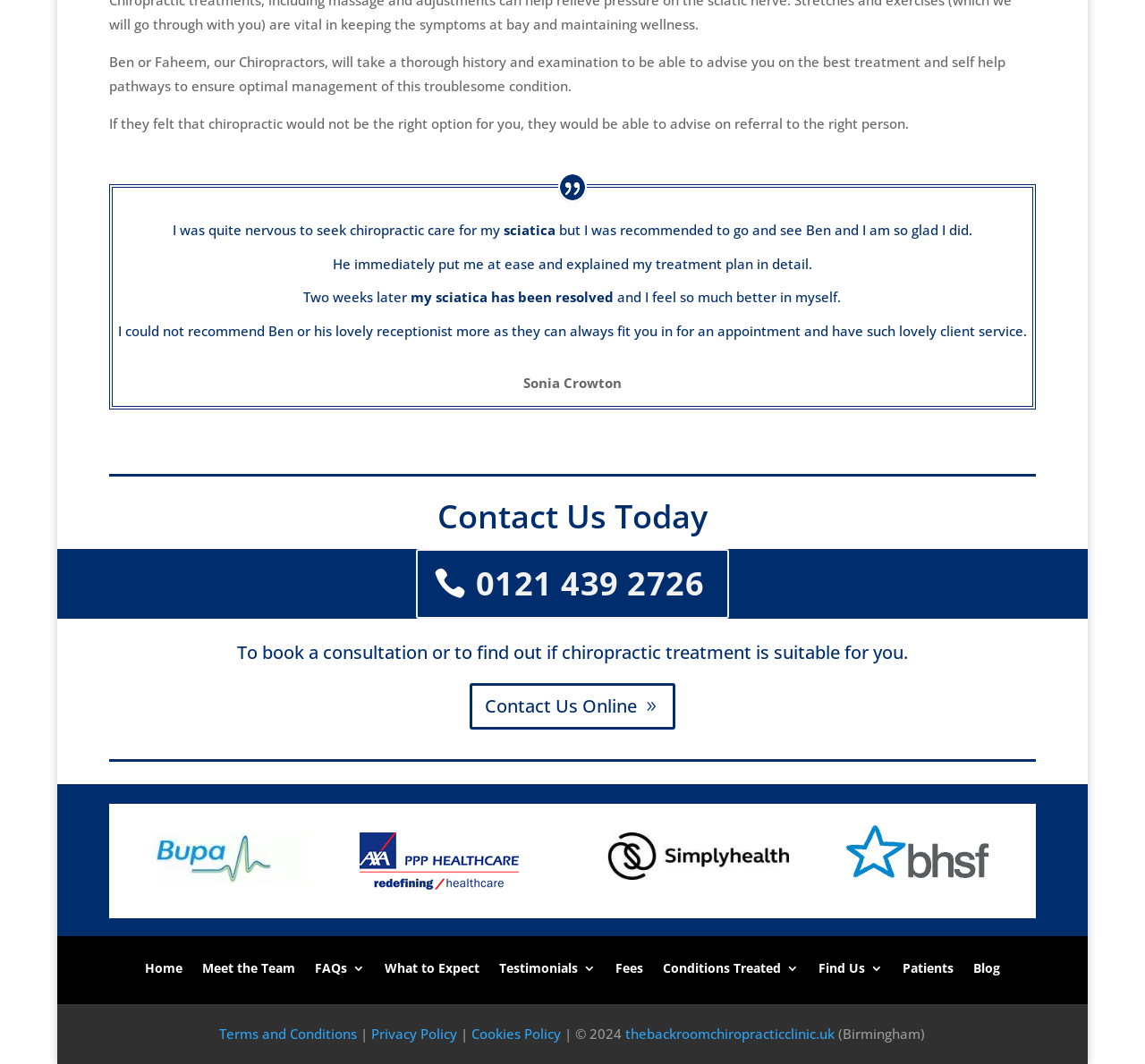Use a single word or phrase to answer the following:
What is the location of the chiropractic clinic?

Birmingham